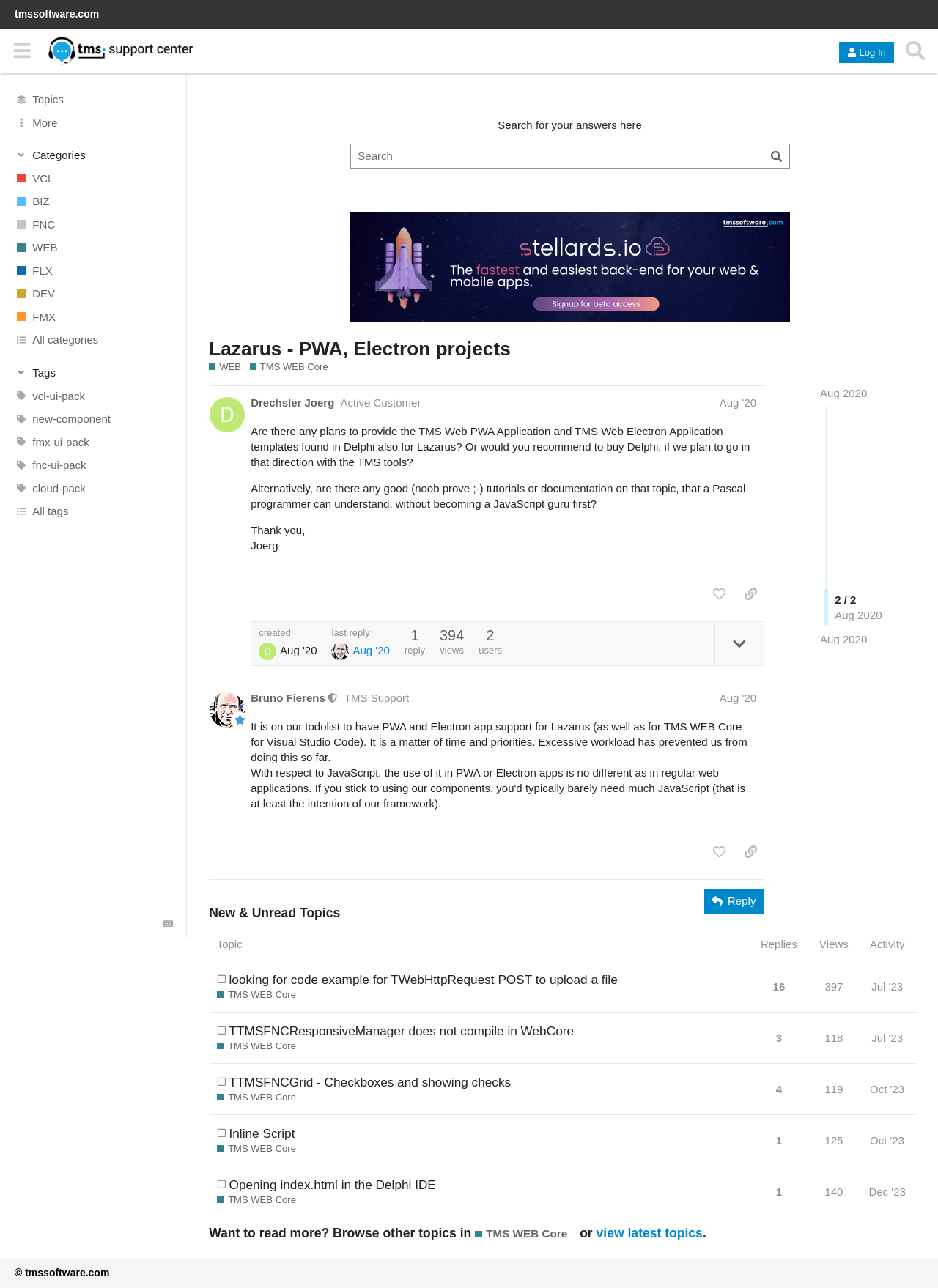Determine the bounding box coordinates of the element that should be clicked to execute the following command: "Like the post by @Drechsler_Joerg".

[0.752, 0.452, 0.781, 0.471]